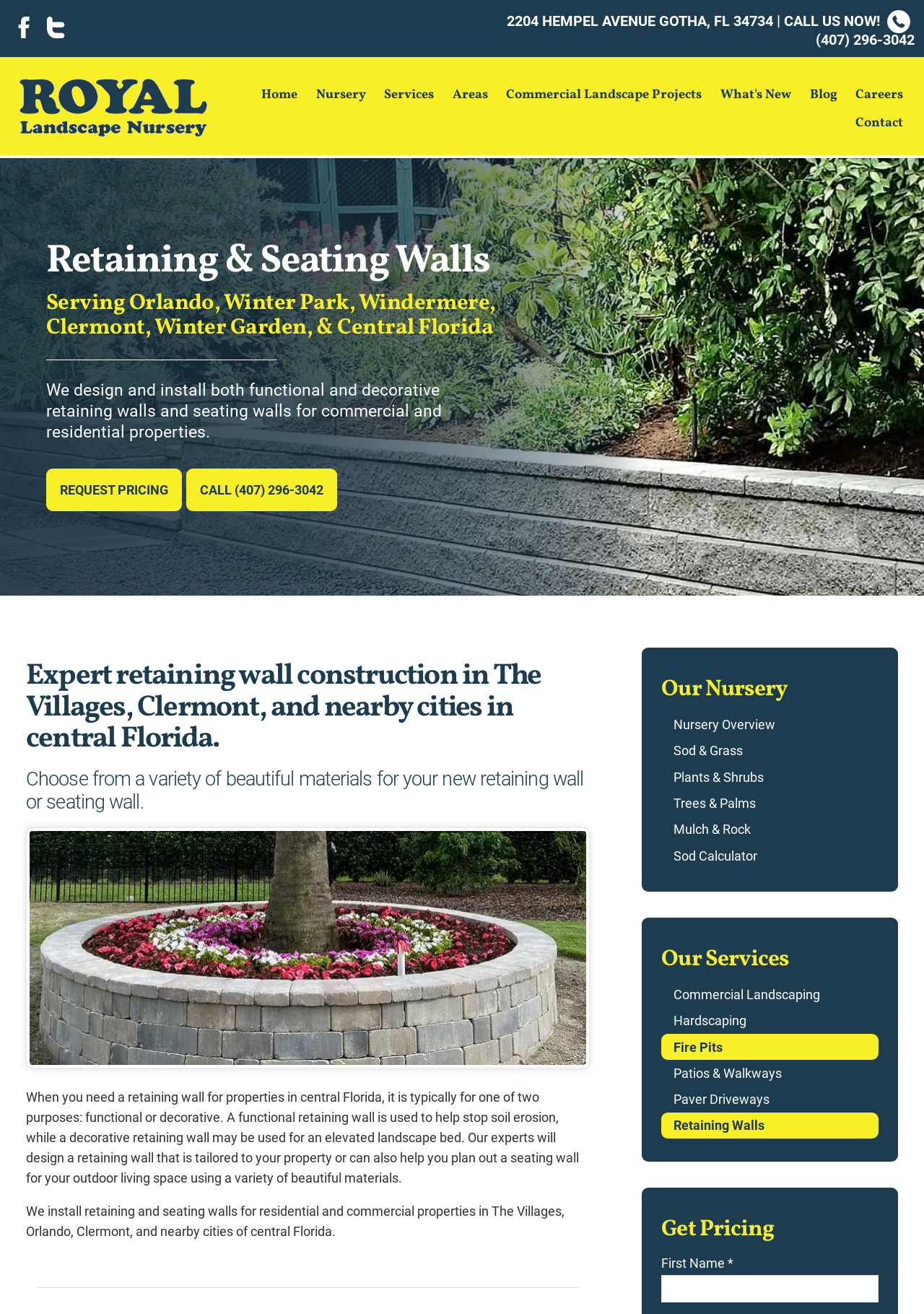Identify the bounding box coordinates of the clickable region necessary to fulfill the following instruction: "Click the 'Services' link". The bounding box coordinates should be four float numbers between 0 and 1, i.e., [left, top, right, bottom].

[0.407, 0.062, 0.478, 0.084]